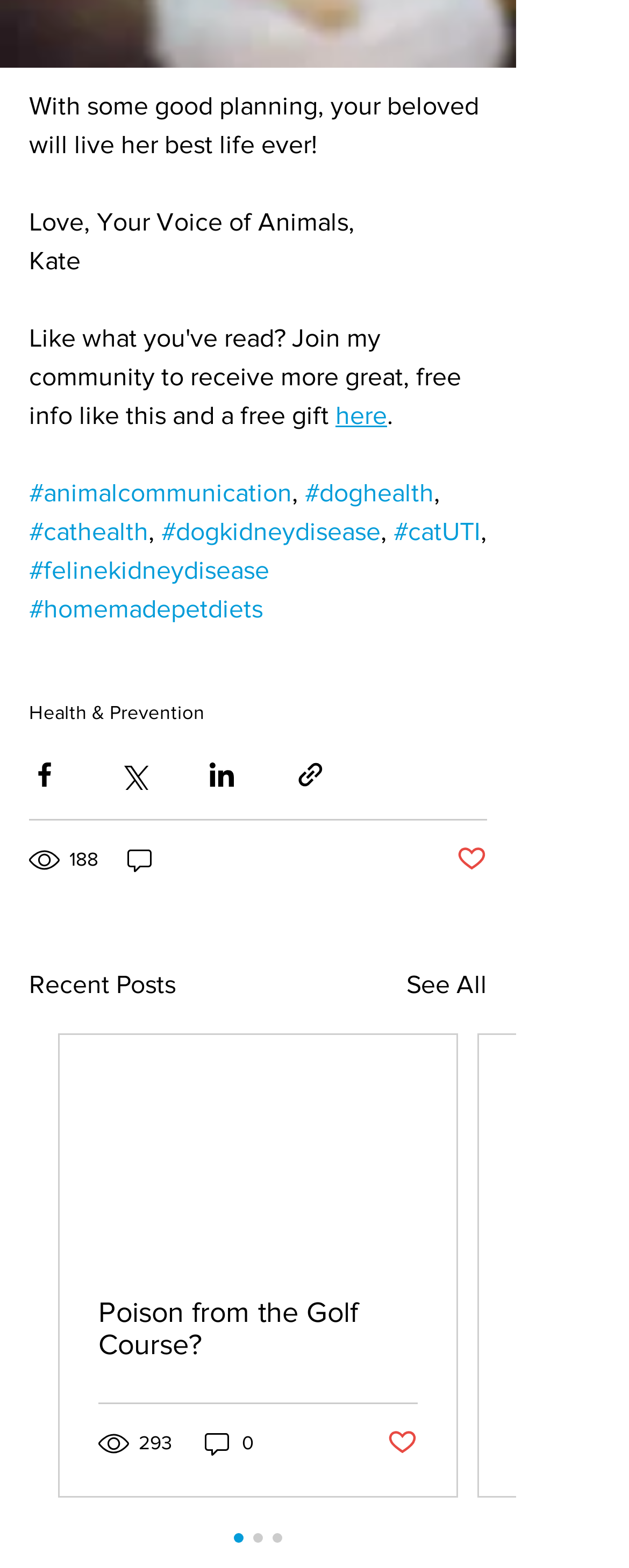Can you specify the bounding box coordinates of the area that needs to be clicked to fulfill the following instruction: "Click on 'See All'"?

[0.646, 0.615, 0.774, 0.64]